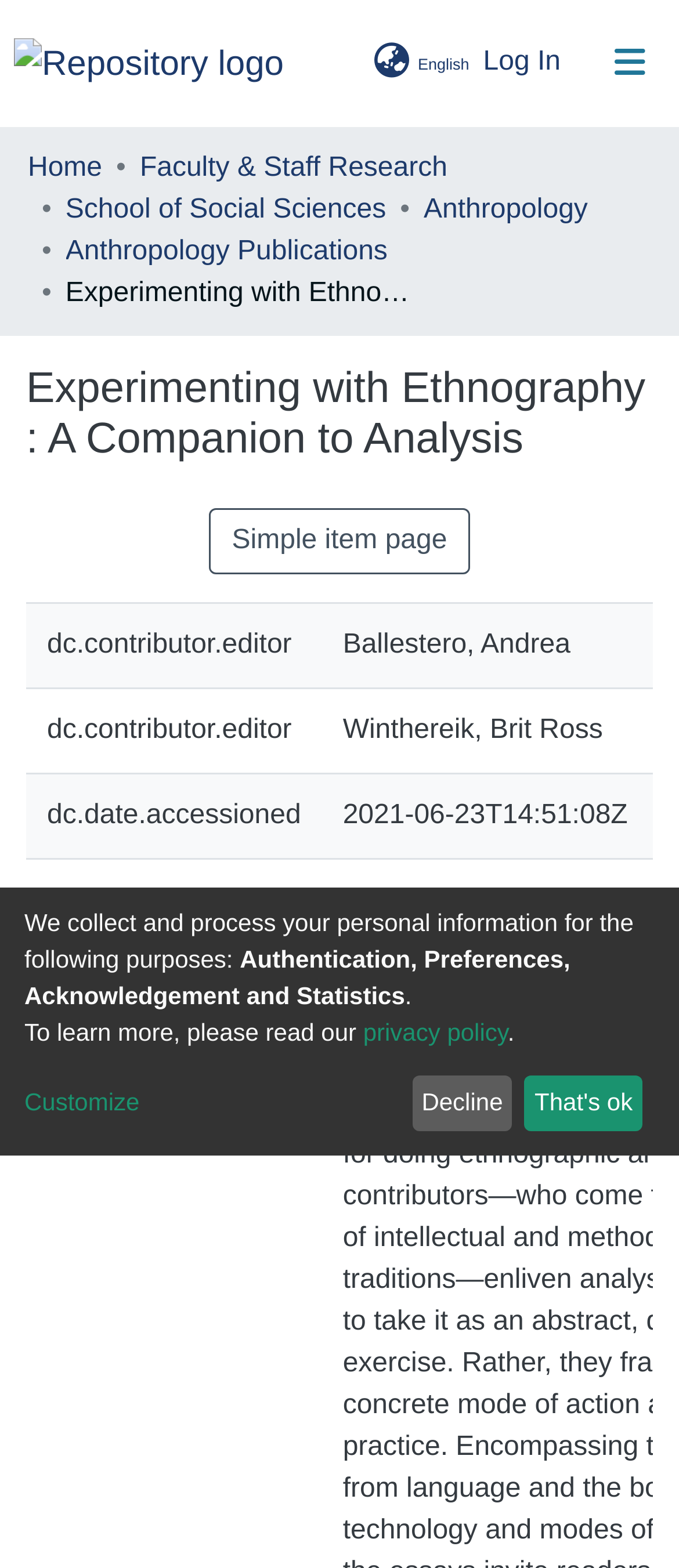Please identify the bounding box coordinates of the clickable element to fulfill the following instruction: "View anthropology publications". The coordinates should be four float numbers between 0 and 1, i.e., [left, top, right, bottom].

[0.096, 0.147, 0.571, 0.174]